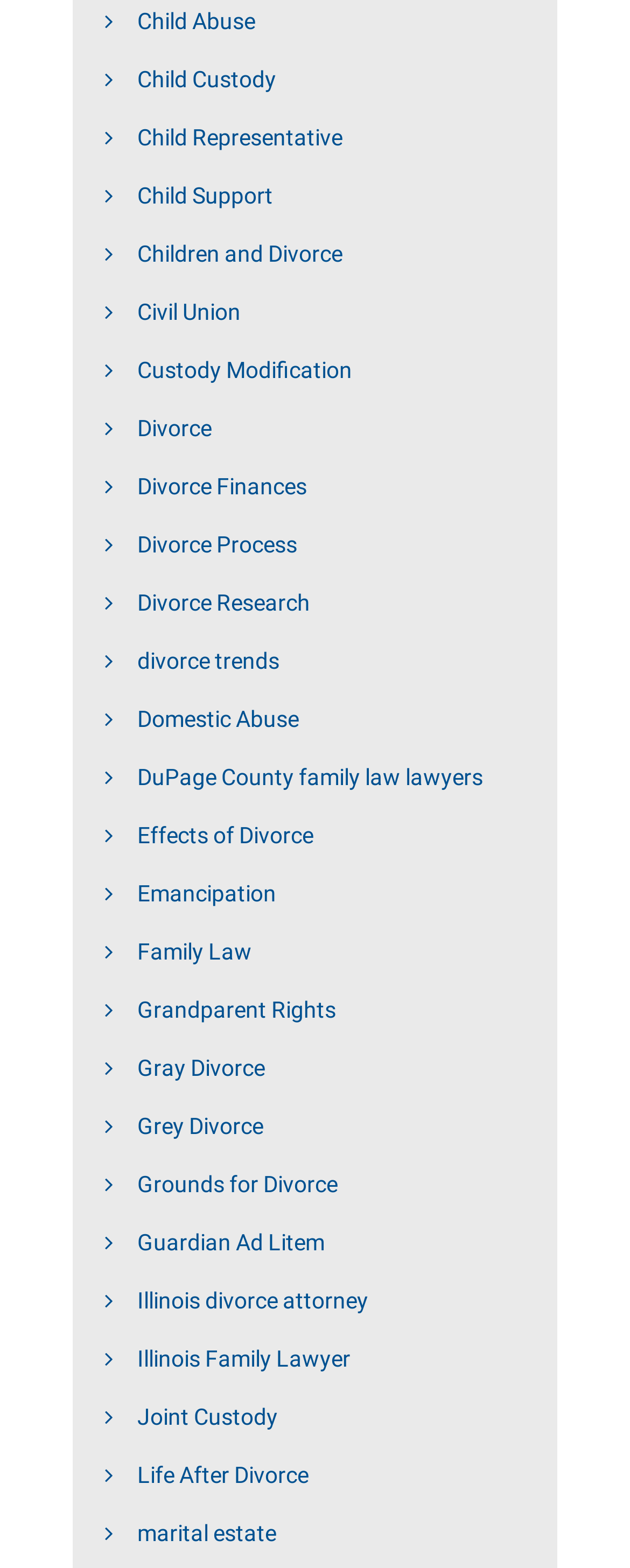What is the main topic of this webpage?
Refer to the image and give a detailed response to the question.

Based on the numerous links on the webpage, it appears that the main topic is family law, covering various aspects such as child custody, divorce, and related issues.